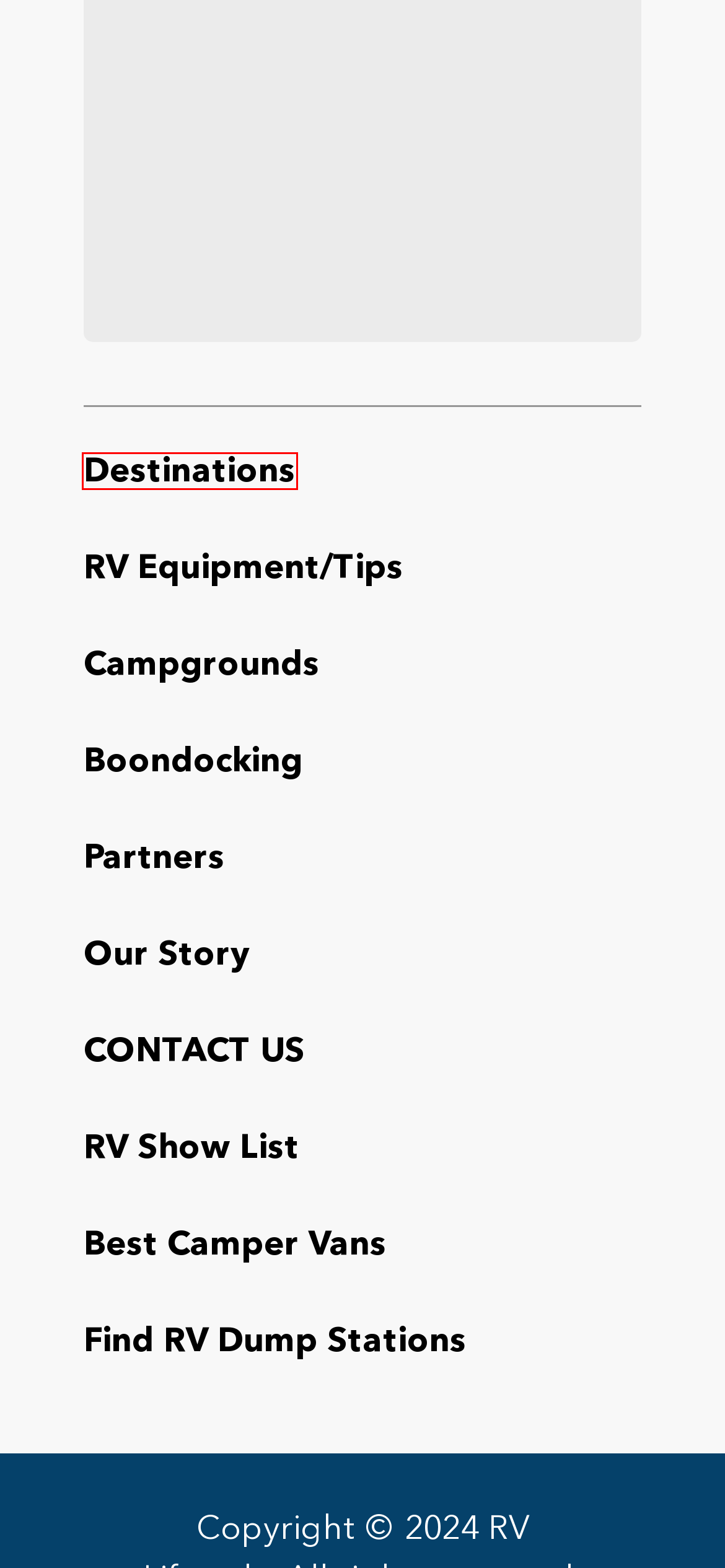Assess the screenshot of a webpage with a red bounding box and determine which webpage description most accurately matches the new page after clicking the element within the red box. Here are the options:
A. The Reserve at High Forest (RV Lifestyle) - Tennessee Land & Lakes
B. RV Road Trip Ideas - Top RV Destinations Tips - RV Lifestyle
C. How To Easily Find RV Dump Stations (Apps & Tips) | RV Lifestyle
D. Campgrounds For RV Travelers - Reviews And Recommendations - RV Lifestyle
E. Boondocking Guide - Tips And RVing Off-the-Grid - RV Lifestyle
F. Class A Vs. Class B Vs. Class C RV: Which Is Right For You? | RV Lifestyle
G. FREE Or Cheap RV Sites Camping
H. 7 Best Screen Tents For Camping (2024) | RV Lifestyle

B